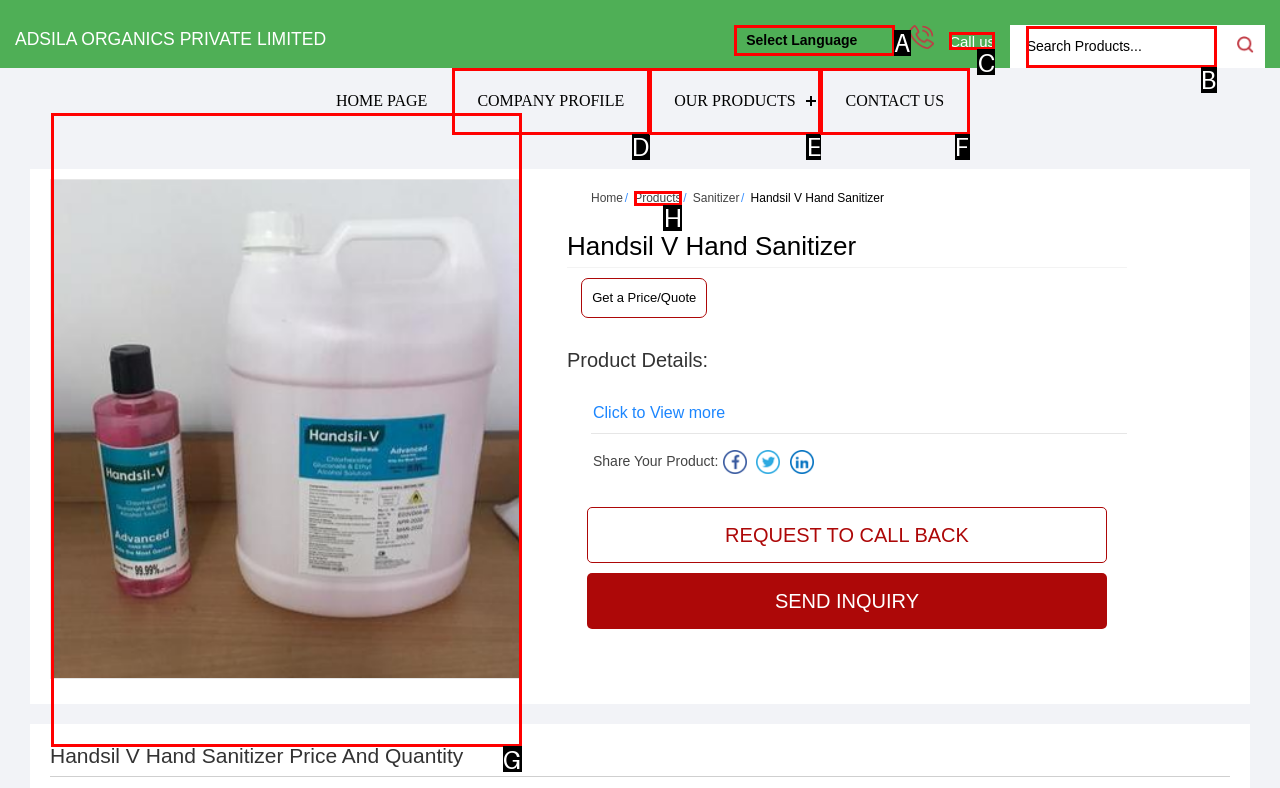Identify the correct UI element to click to follow this instruction: Call us
Respond with the letter of the appropriate choice from the displayed options.

C